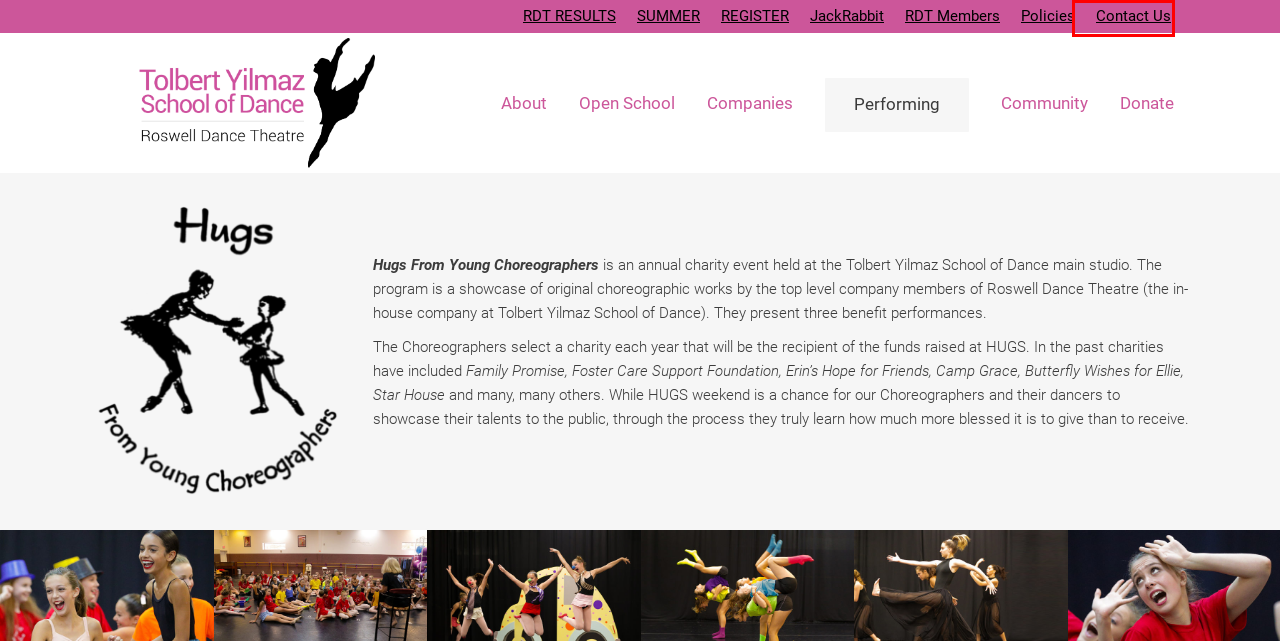You are given a screenshot of a webpage with a red rectangle bounding box around an element. Choose the best webpage description that matches the page after clicking the element in the bounding box. Here are the candidates:
A. Tolbert Yilmaz School of Dance |   Open School
B. Tolbert Yilmaz School of Dance |   Register
C. Tolbert Yilmaz School of Dance Parent Portal
D. Tolbert Yilmaz School of Dance |   Policies
E. Tolbert Yilmaz School of Dance |   Contact us
F. Tolbert Yilmaz School of Dance |   Companies
G. Tolbert Yilmaz School of Dance |   Performing
H. Tolbert Yilmaz School of Dance |   Company Audition Results

E